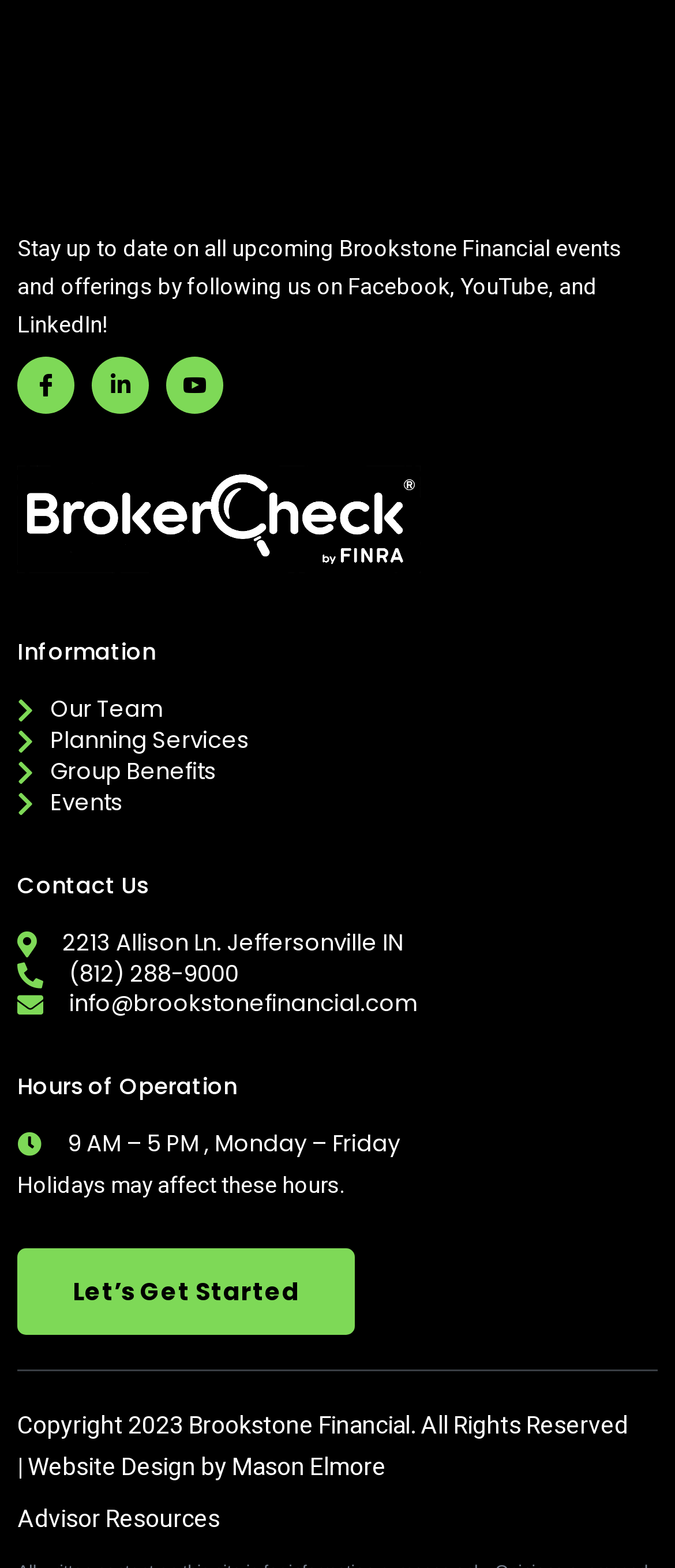Respond to the following question using a concise word or phrase: 
What is the name of the company that designed the website?

Mason Elmore